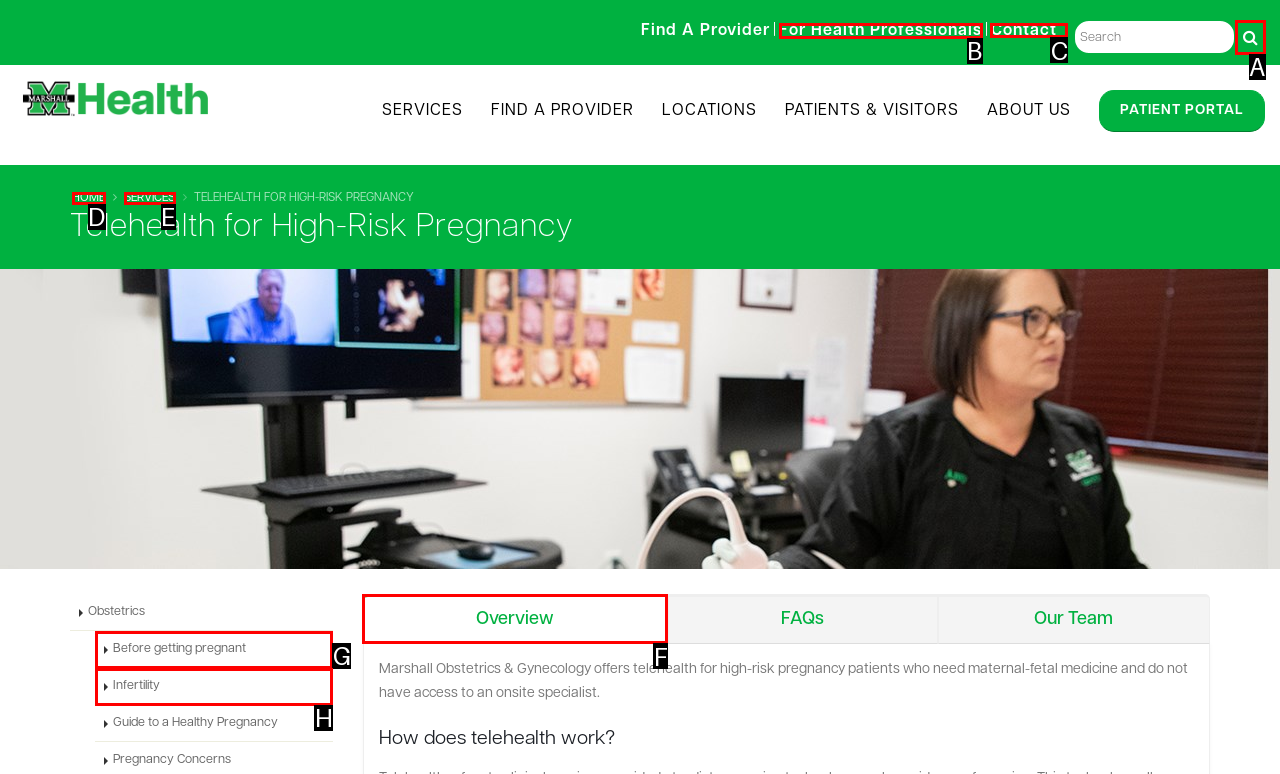Select the correct UI element to complete the task: Contact Marshall Health
Please provide the letter of the chosen option.

C